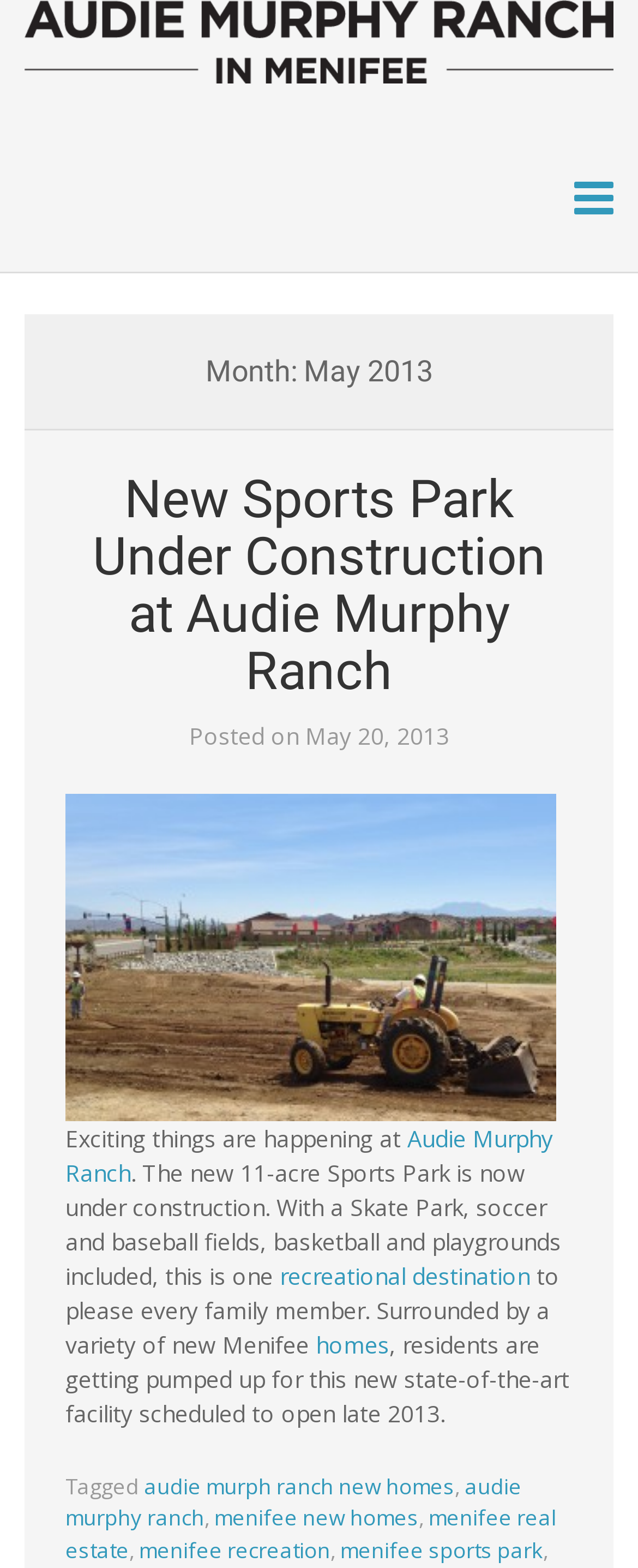What is the title of the blog post?
Kindly offer a comprehensive and detailed response to the question.

I found the title of the blog post by looking at the heading element with the text 'New Sports Park Under Construction at Audie Murphy Ranch' which is a child element of the HeaderAsNonLandmark element.